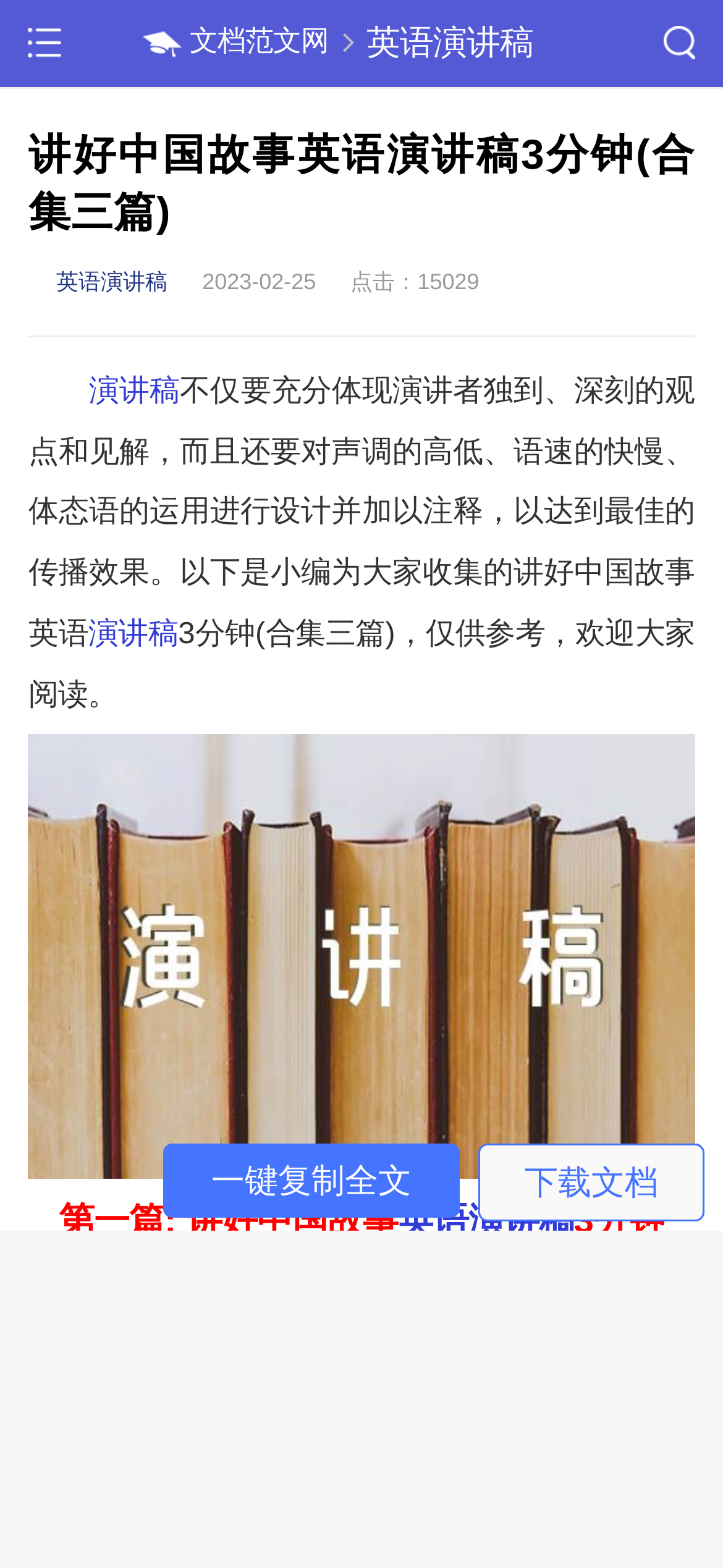What is the first sentence of the first English speech?
Using the image provided, answer with just one word or phrase.

good afternoon everybody!